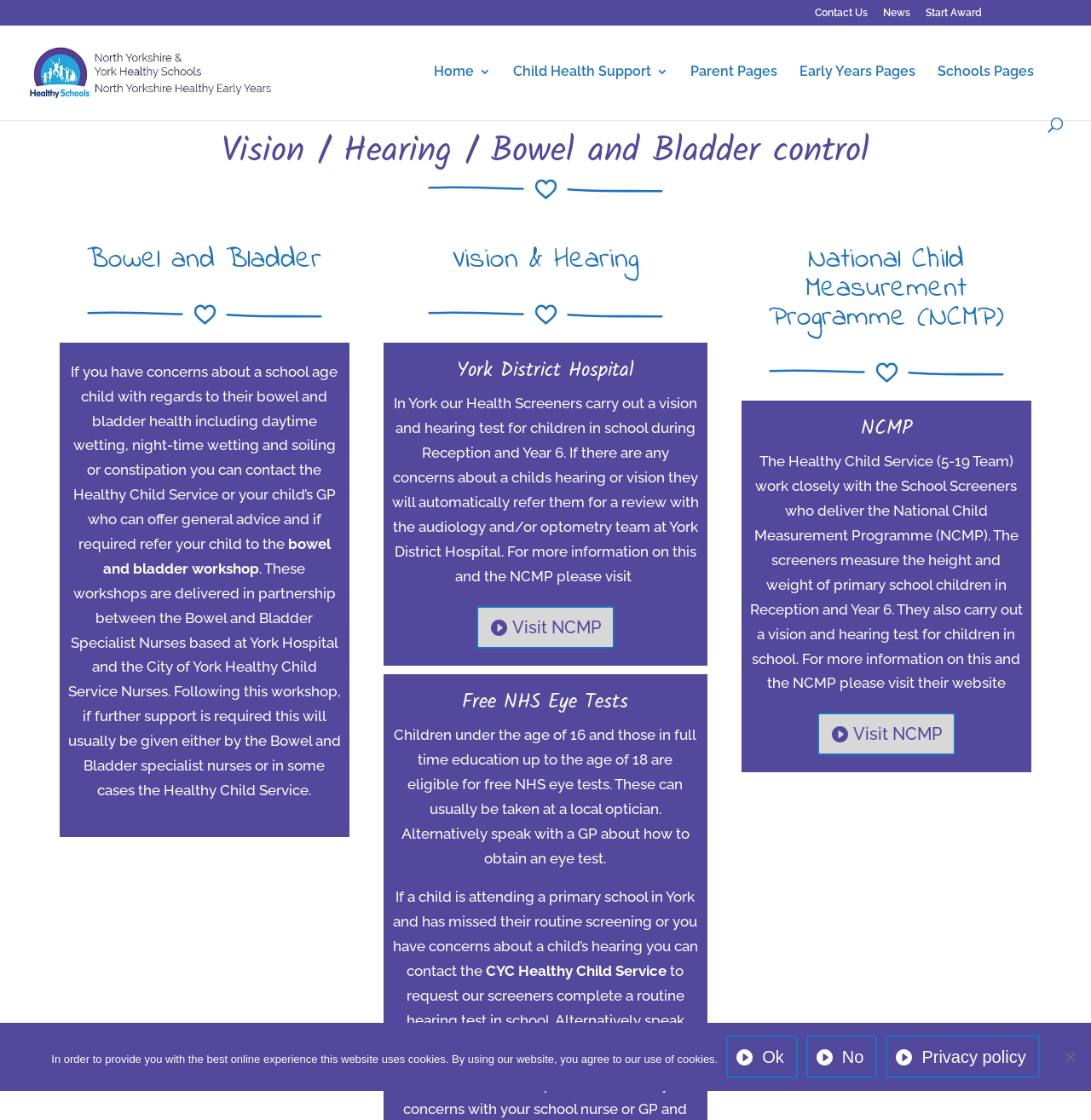Provide the bounding box coordinates of the area you need to click to execute the following instruction: "Click Contact Us".

[0.747, 0.007, 0.795, 0.023]